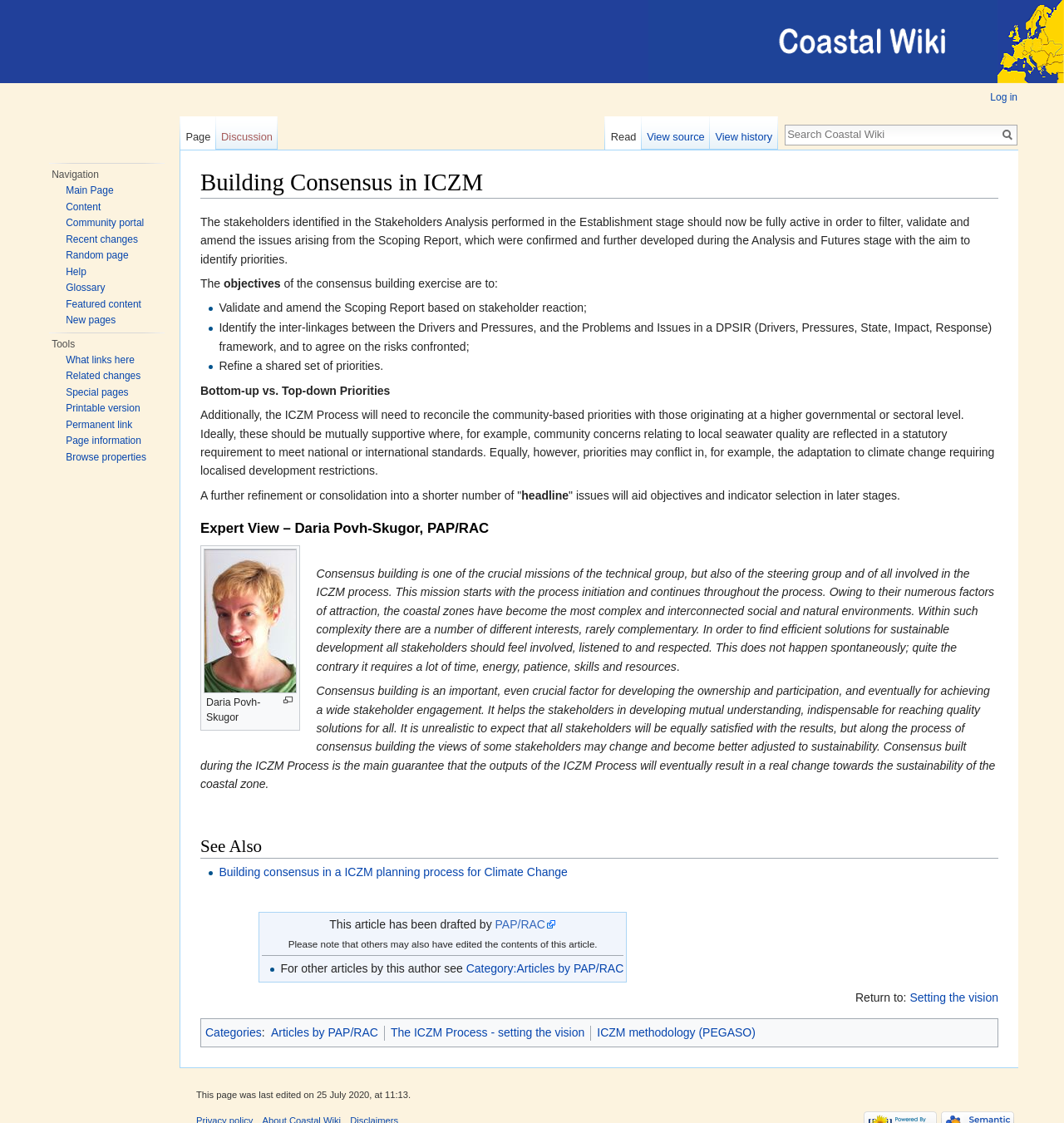Please specify the bounding box coordinates of the clickable region necessary for completing the following instruction: "go to main page". The coordinates must consist of four float numbers between 0 and 1, i.e., [left, top, right, bottom].

[0.062, 0.164, 0.107, 0.175]